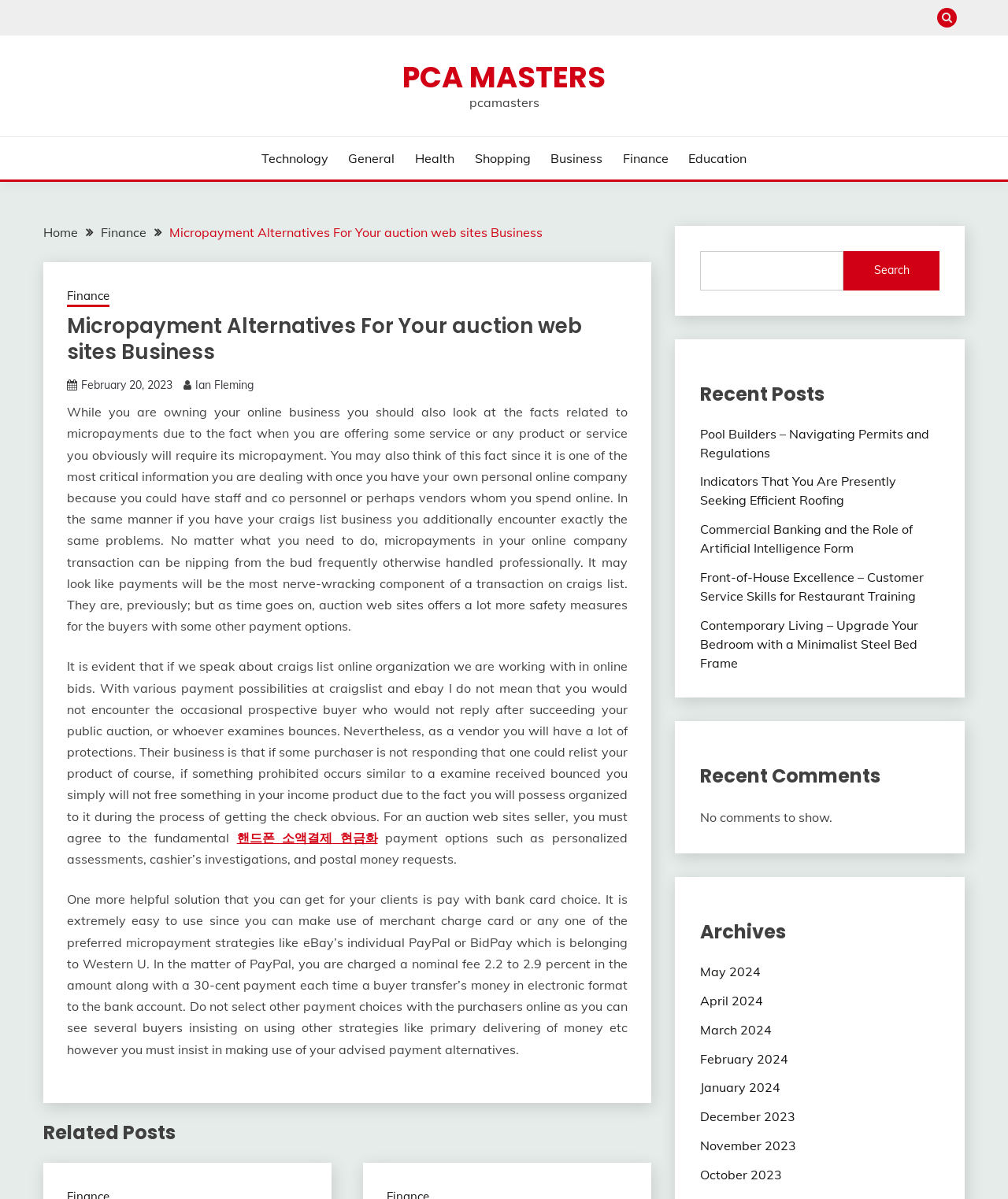Elaborate on the webpage's design and content in a detailed caption.

The webpage is about micropayment alternatives for auction websites, specifically focusing on the importance of micropayments for online businesses. At the top right corner, there is a button with a search icon. Below it, there is a navigation menu with links to different categories, including Technology, General, Health, Shopping, Business, Finance, and Education.

On the left side, there is a breadcrumbs navigation section, which shows the current page's location in the website's hierarchy. Below it, there is a heading that repeats the title of the webpage. Next to it, there is a link to the author, Ian Fleming, and a timestamp indicating when the article was published.

The main content of the webpage is a long article discussing the importance of micropayments for online businesses, particularly on auction websites like eBay. The article explains how micropayments can be a critical aspect of online transactions and how they can be handled professionally to avoid issues.

On the right side, there are several sections, including a search bar, a "Recent Posts" section with links to other articles, a "Recent Comments" section that currently shows no comments, and an "Archives" section with links to articles from different months.

At the bottom right corner, there is a link with a Korean phrase, "핸드폰 소액결제 현금화", which translates to "Mobile micropayment cash withdrawal".